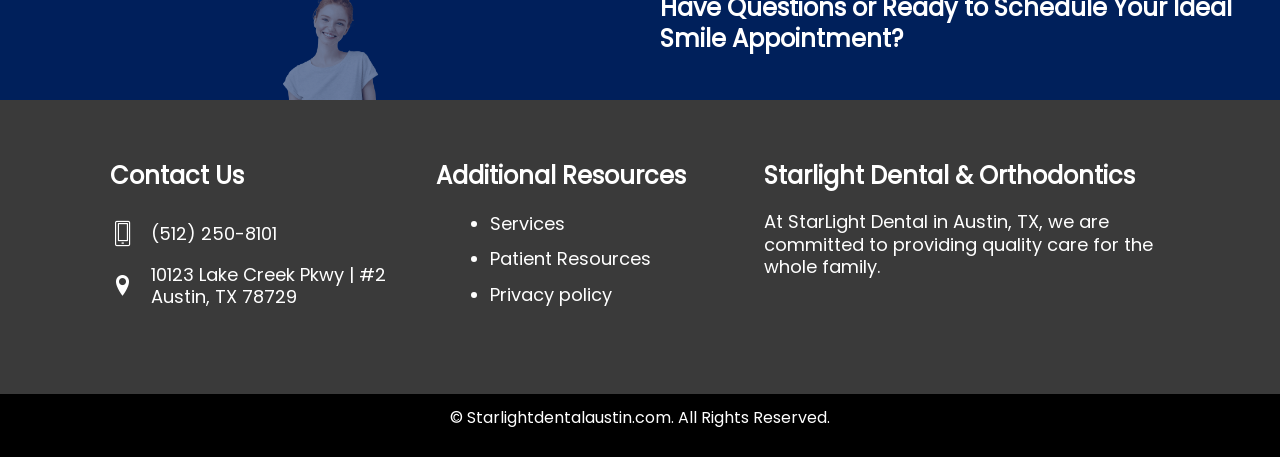What is the purpose of Starlight Dental?
From the details in the image, provide a complete and detailed answer to the question.

I found the purpose of Starlight Dental by looking at the static text element with the text 'At StarLight Dental in Austin, TX, we are committed to providing quality care for the whole family.' which is located below the 'Starlight Dental & Orthodontics' heading.